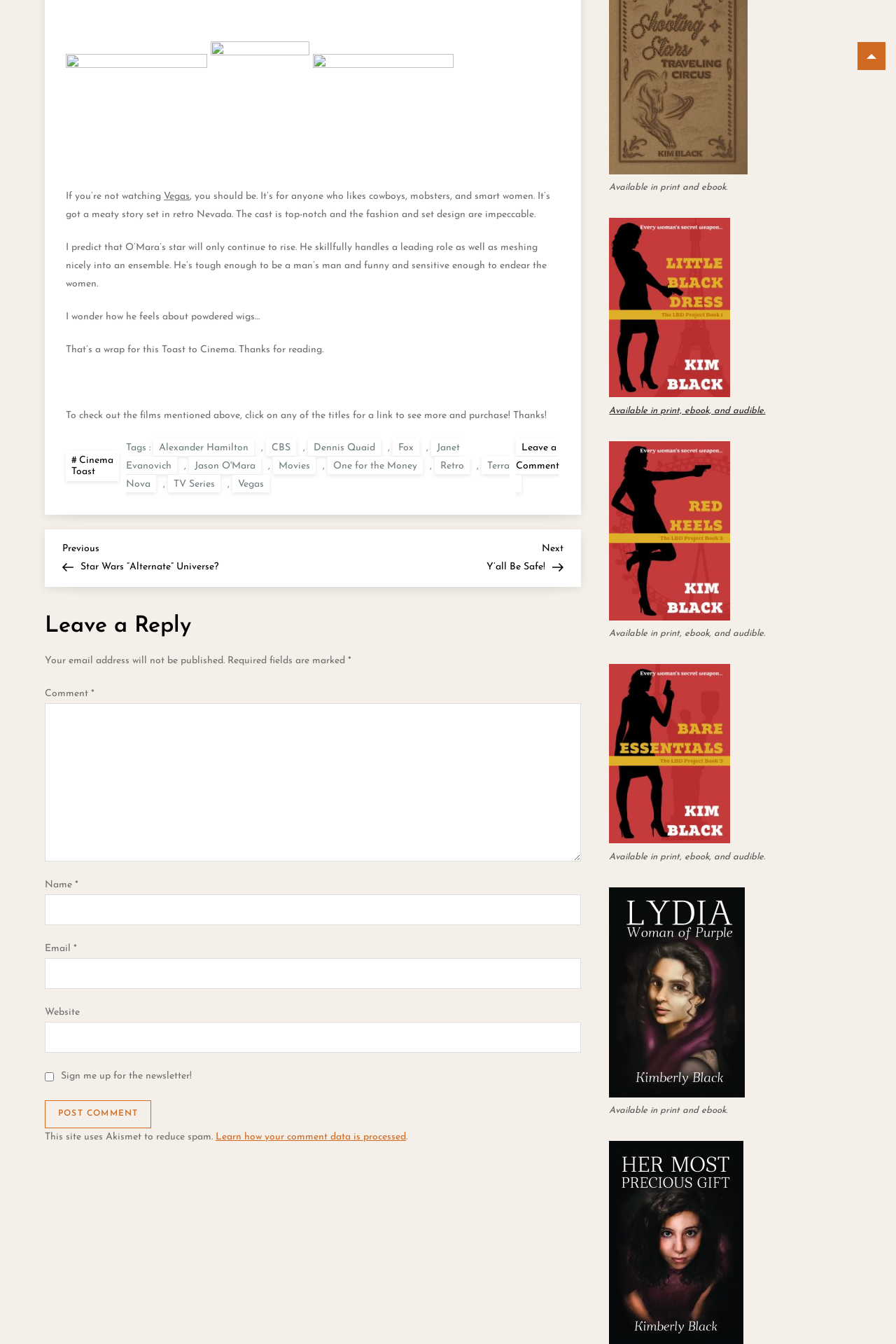Show the bounding box coordinates of the region that should be clicked to follow the instruction: "Leave a comment."

[0.576, 0.326, 0.624, 0.366]